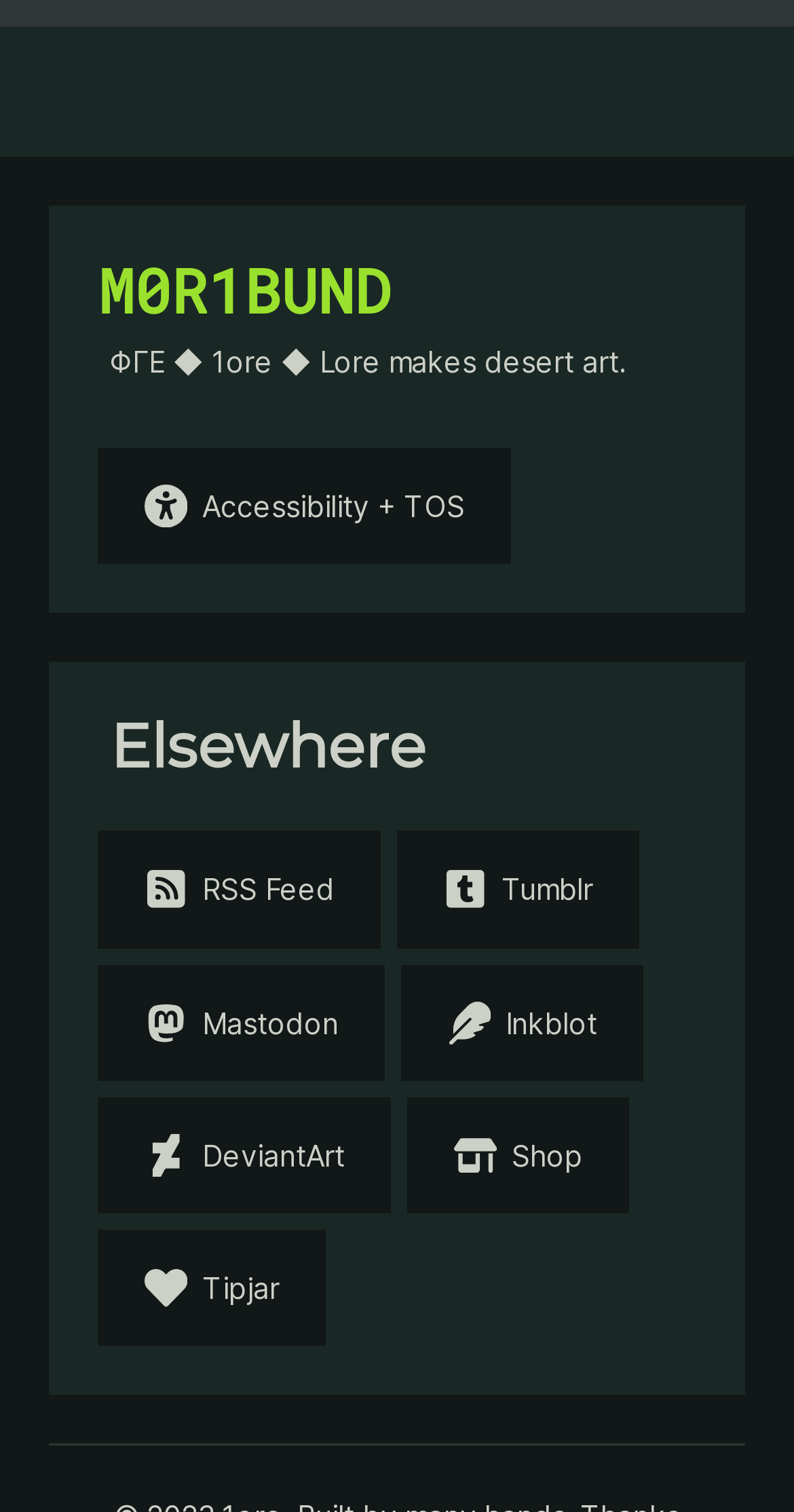Please identify the bounding box coordinates of the element's region that I should click in order to complete the following instruction: "Explore Tumblr". The bounding box coordinates consist of four float numbers between 0 and 1, i.e., [left, top, right, bottom].

[0.501, 0.55, 0.806, 0.627]